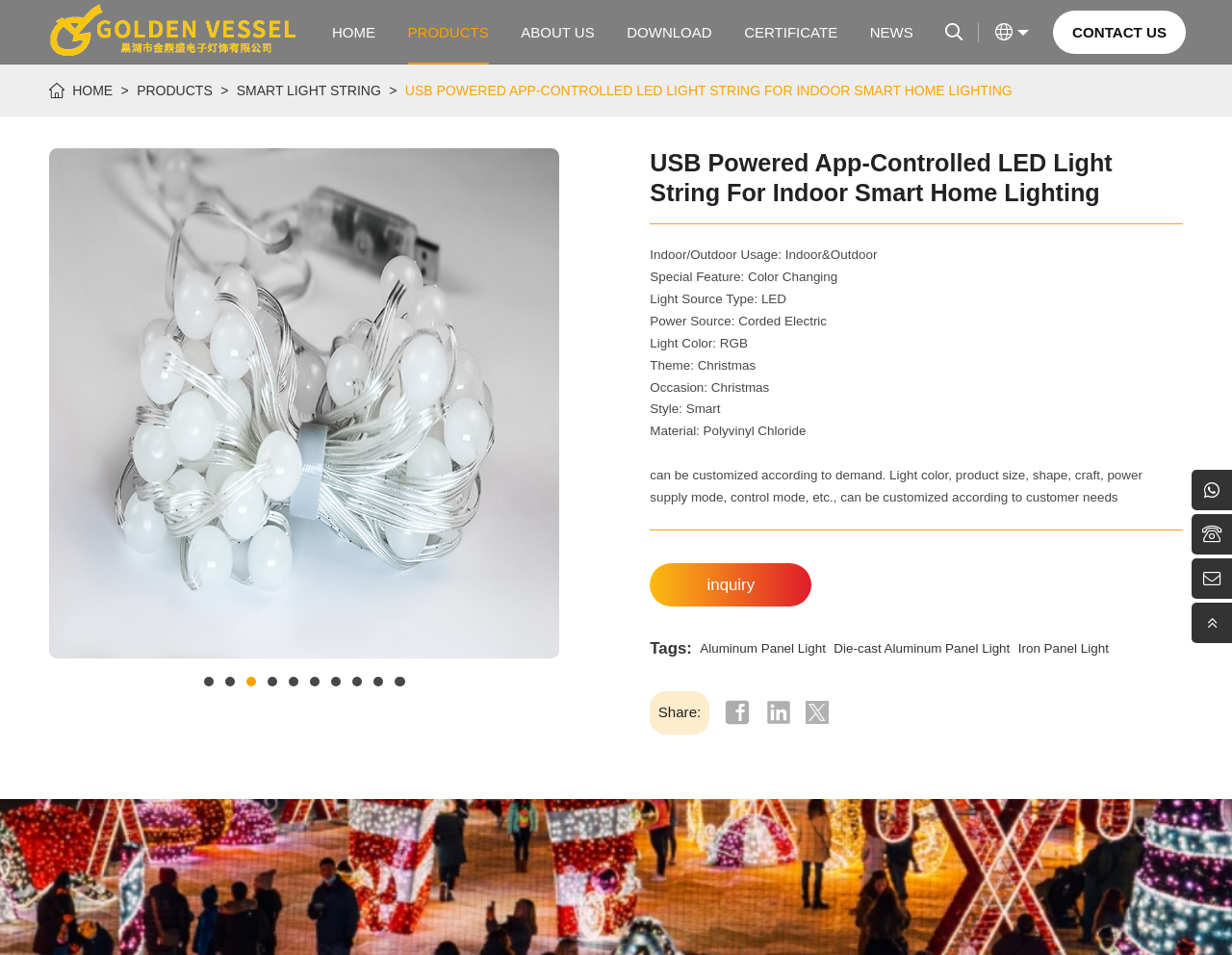What is the material of the product?
Using the visual information, reply with a single word or short phrase.

Polyvinyl Chloride